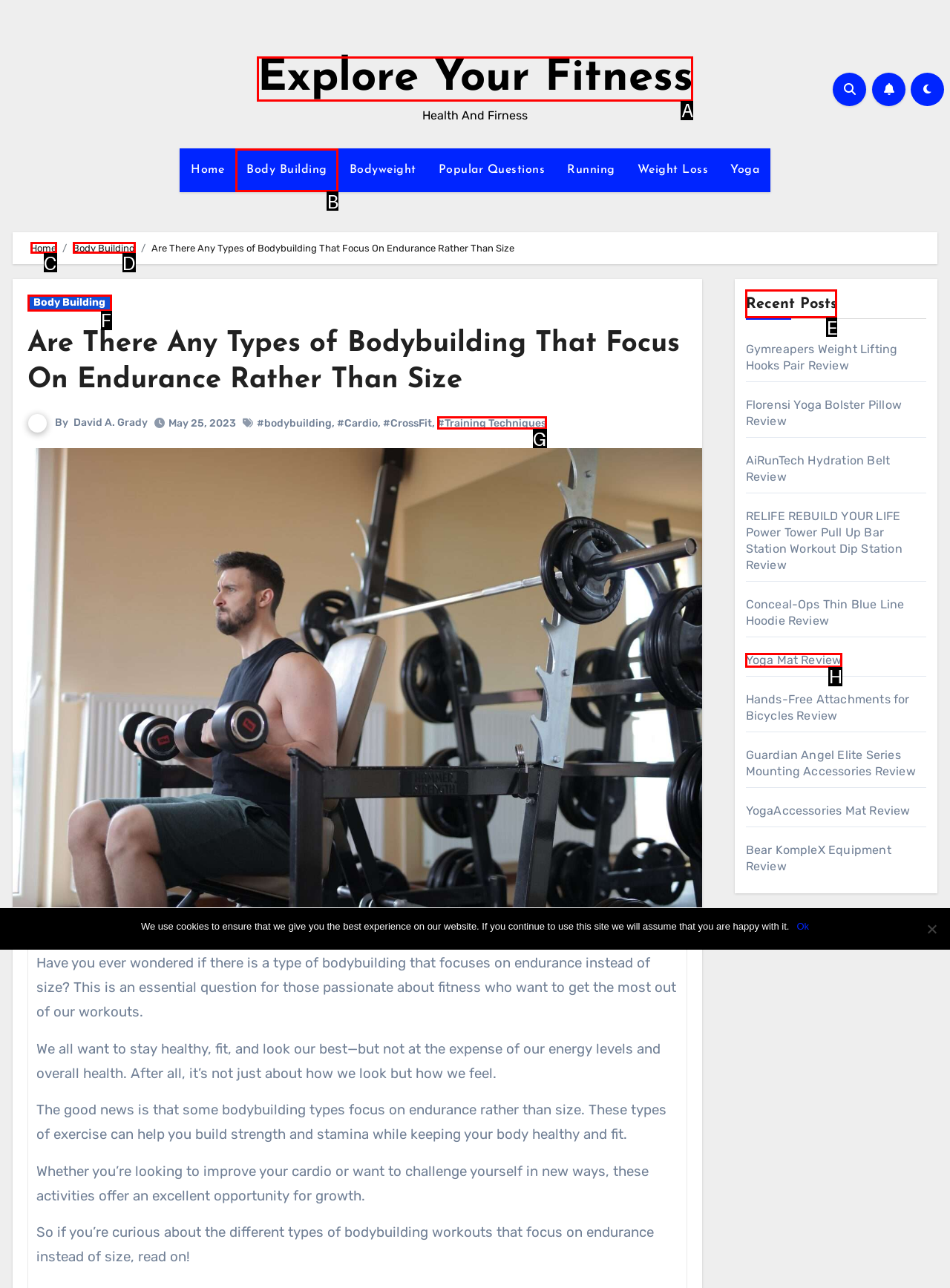Out of the given choices, which letter corresponds to the UI element required to View the 'Recent Posts' section? Answer with the letter.

E